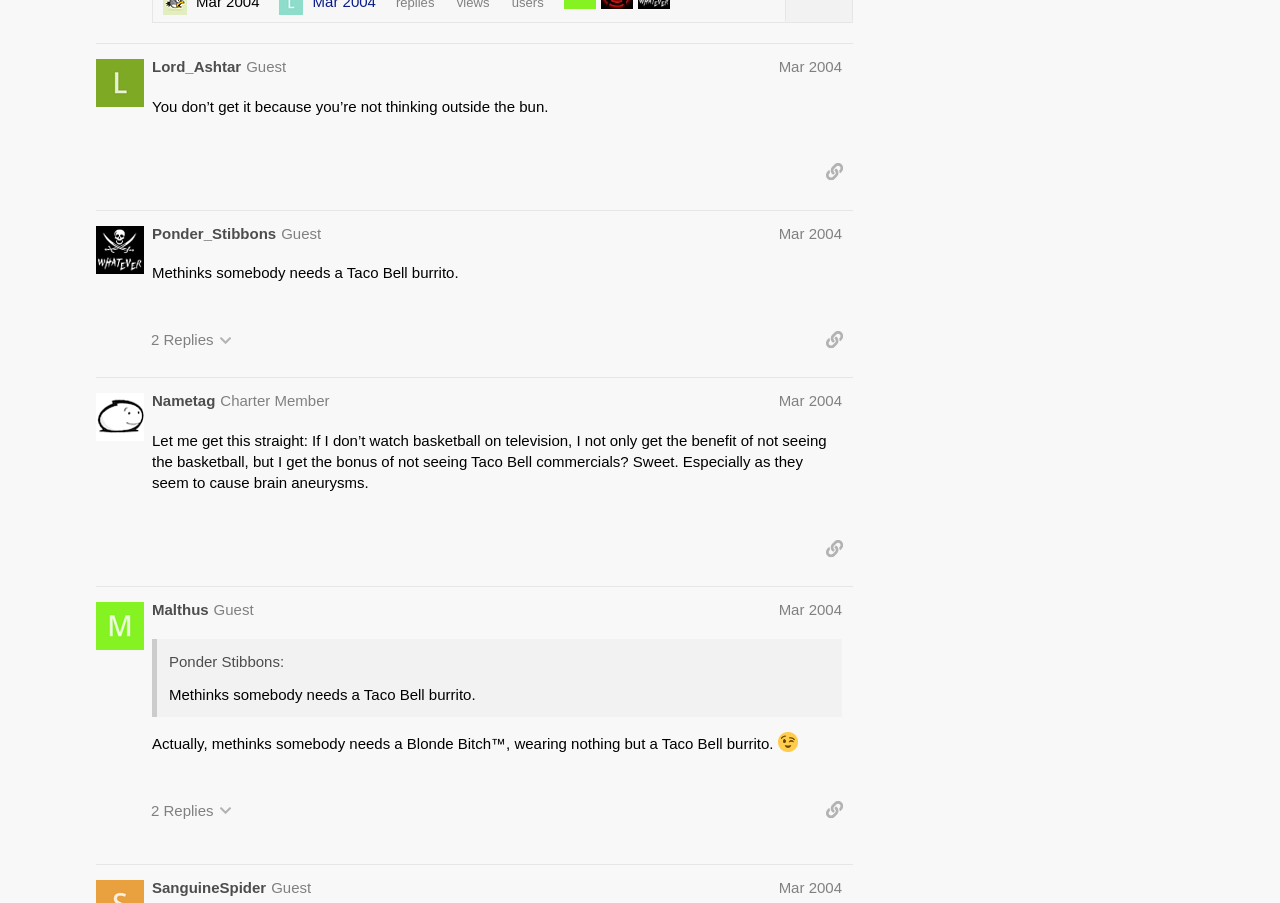Identify the bounding box coordinates of the section to be clicked to complete the task described by the following instruction: "View replies". The coordinates should be four float numbers between 0 and 1, formatted as [left, top, right, bottom].

[0.11, 0.357, 0.189, 0.396]